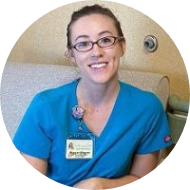What is the nurse's role in the healthcare setting?
Using the image as a reference, answer the question with a short word or phrase.

Registered nurse